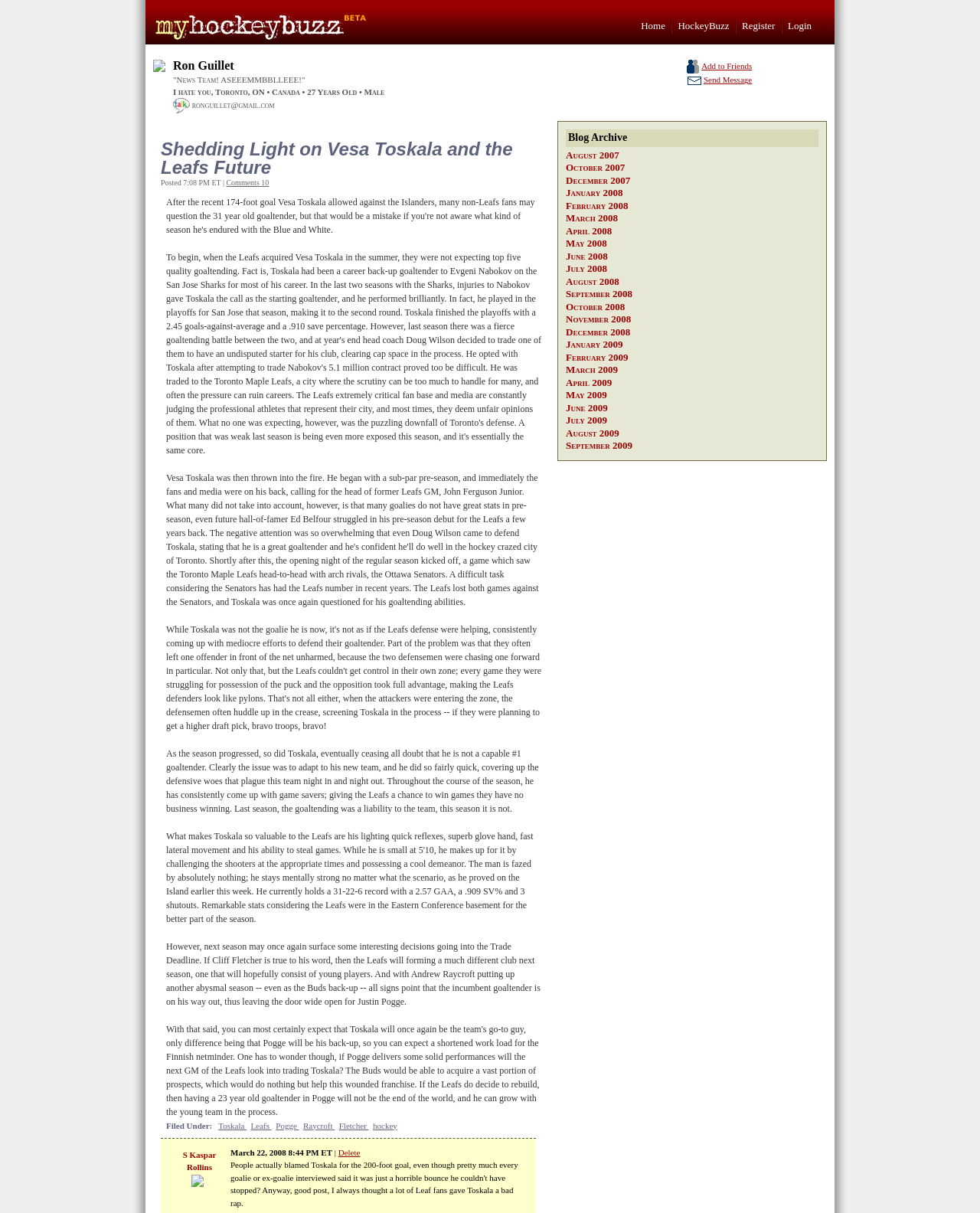Provide your answer to the question using just one word or phrase: What is the date of the blog post?

March 22, 2008